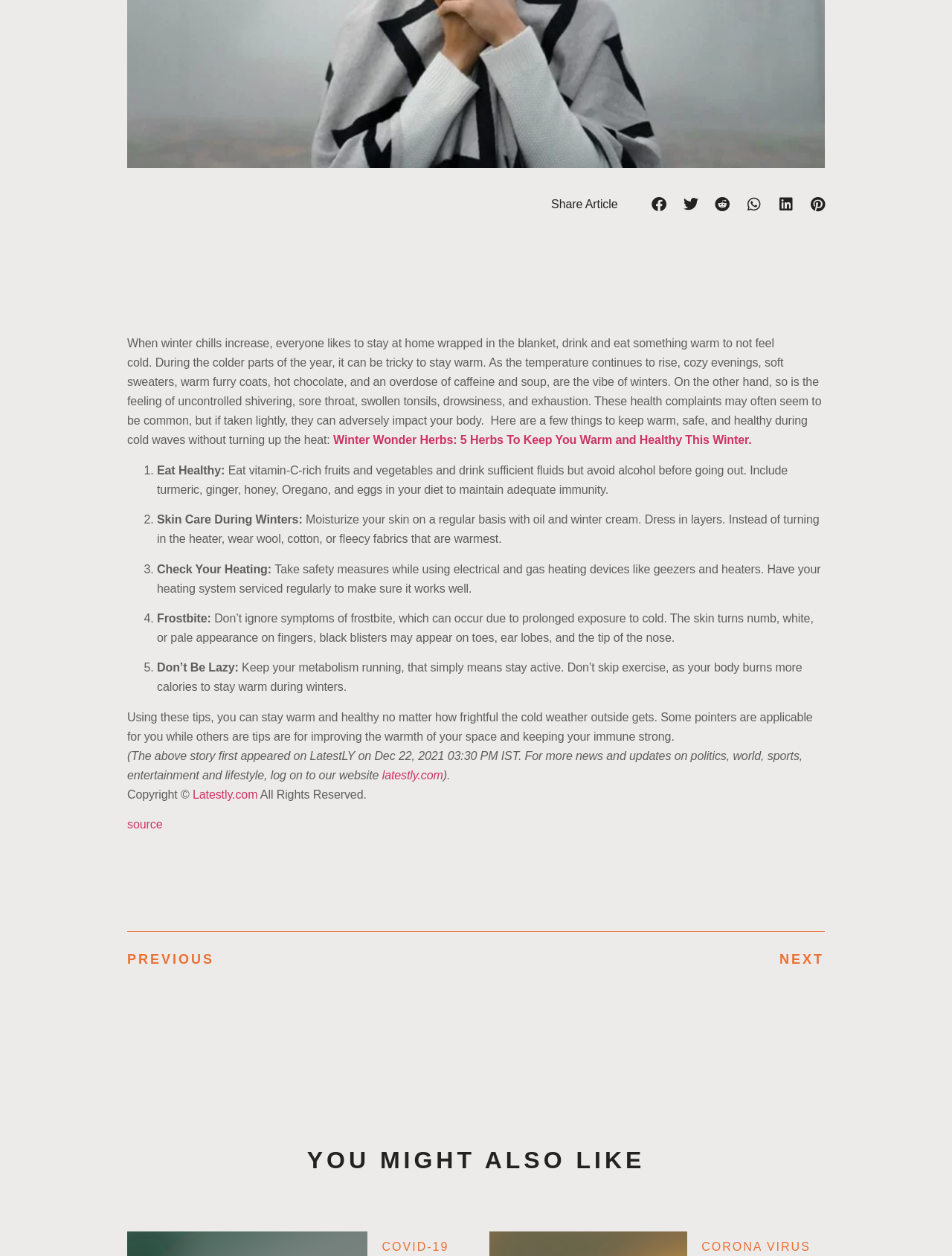Pinpoint the bounding box coordinates for the area that should be clicked to perform the following instruction: "Share on facebook".

[0.675, 0.154, 0.709, 0.171]